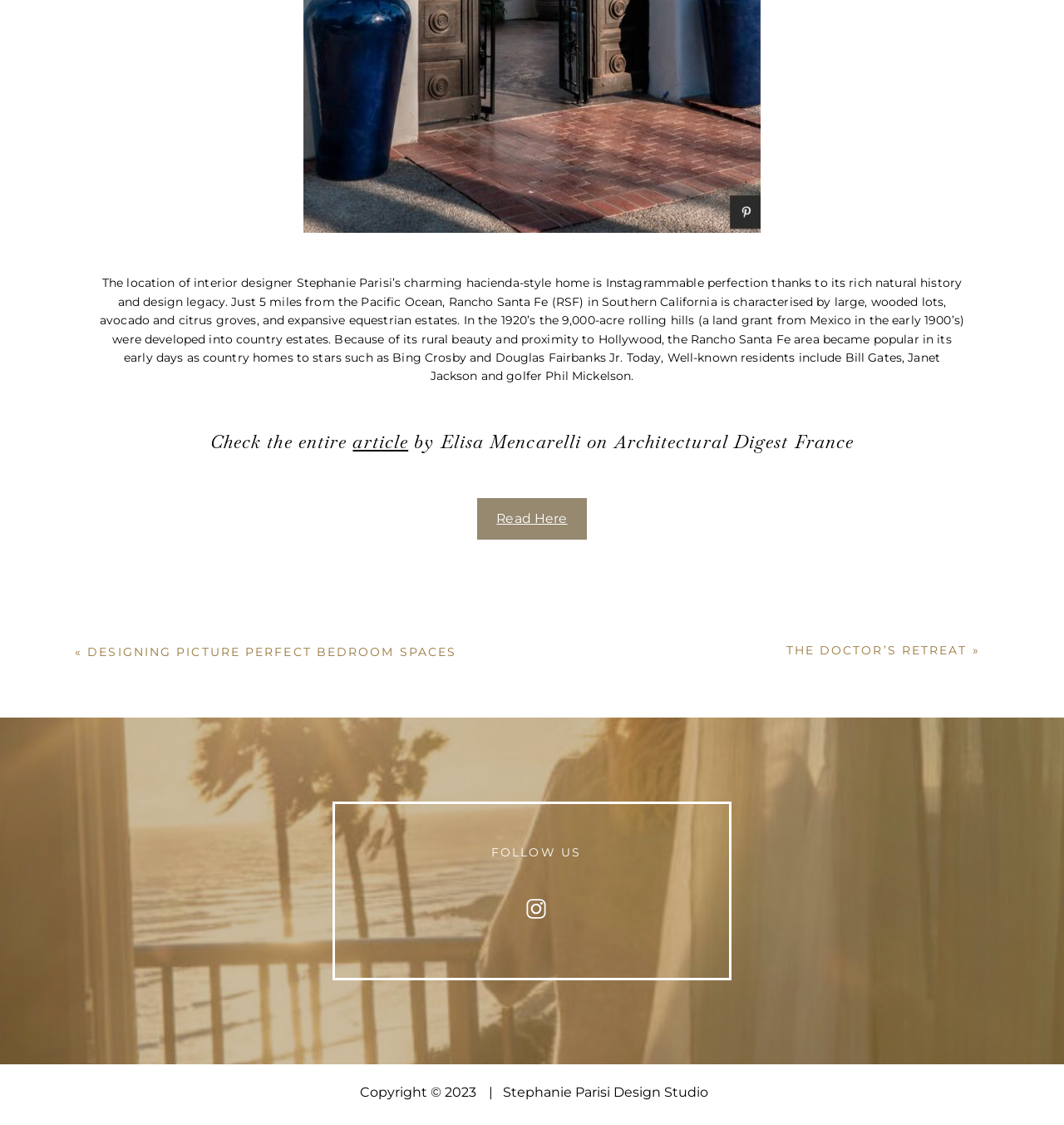Please identify the bounding box coordinates of the element that needs to be clicked to perform the following instruction: "Check the entire article on Architectural Digest France".

[0.094, 0.38, 0.906, 0.405]